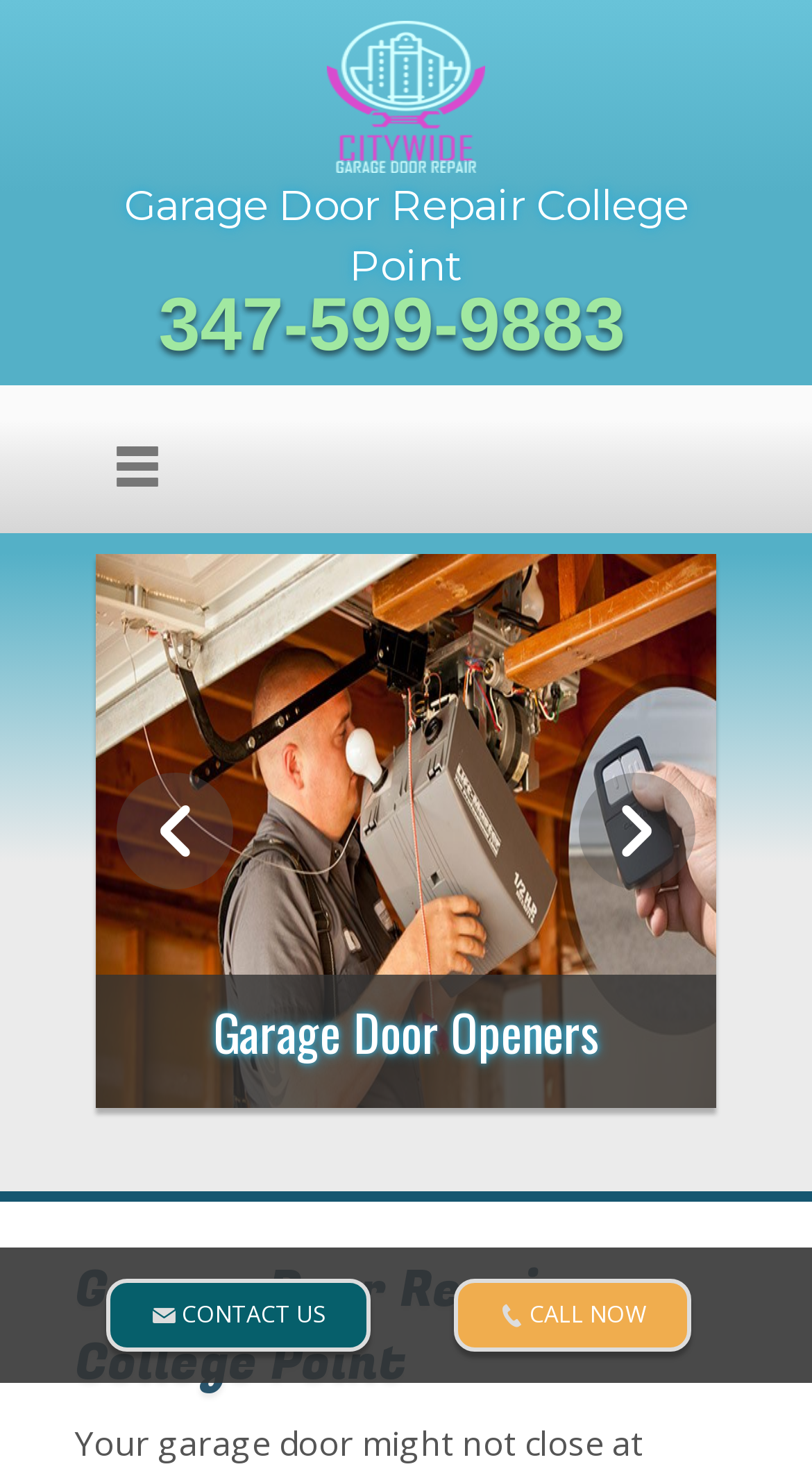What is the main service offered on this webpage?
Based on the image, answer the question with as much detail as possible.

I inferred this by looking at the root element's text 'Garage Door Repair College Point NY' and the link element with the text 'garage door repair college point, ny' which suggests that the main service offered is garage door repair.